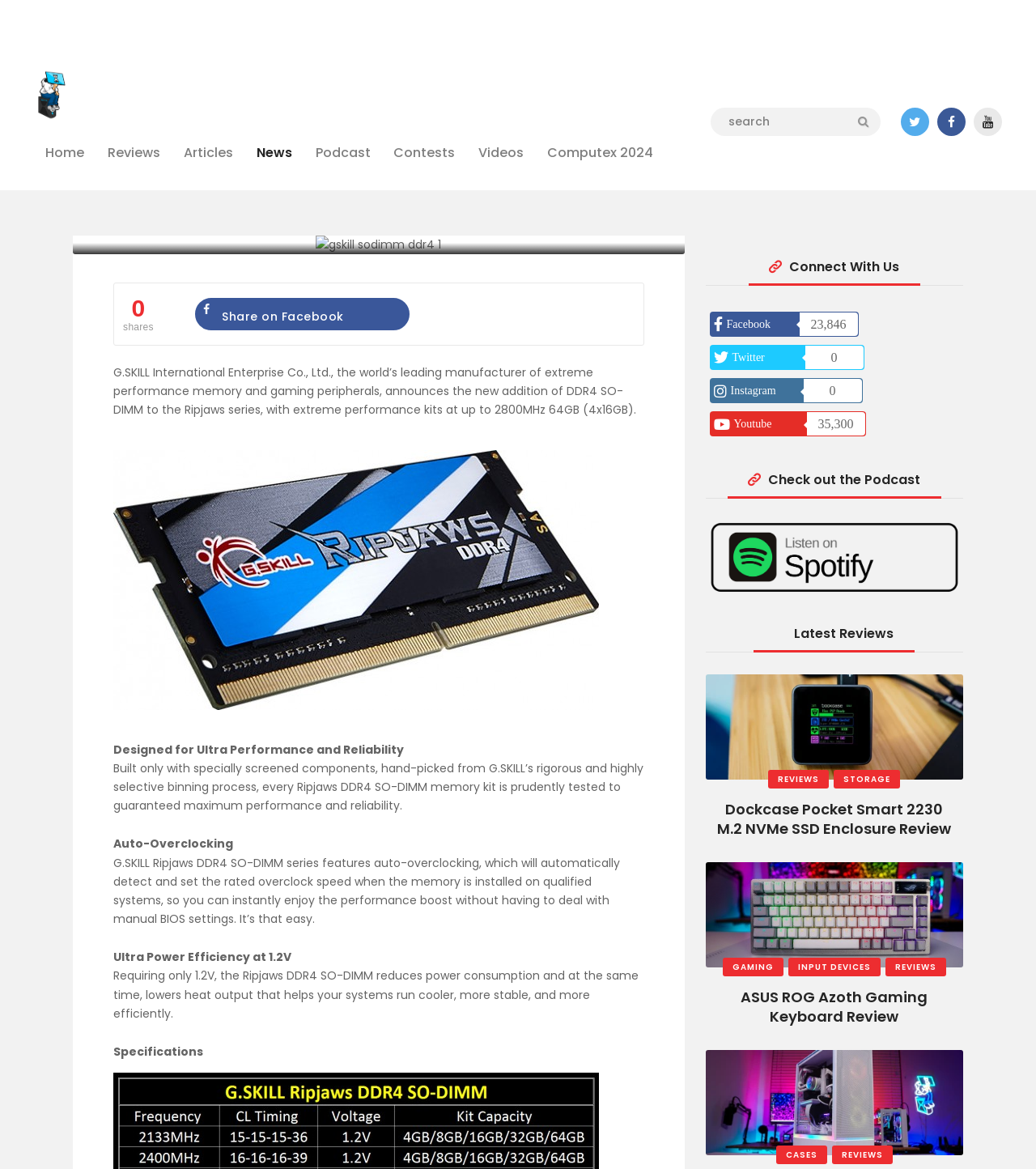Please specify the coordinates of the bounding box for the element that should be clicked to carry out this instruction: "View comments". The coordinates must be four float numbers between 0 and 1, formatted as [left, top, right, bottom].

None